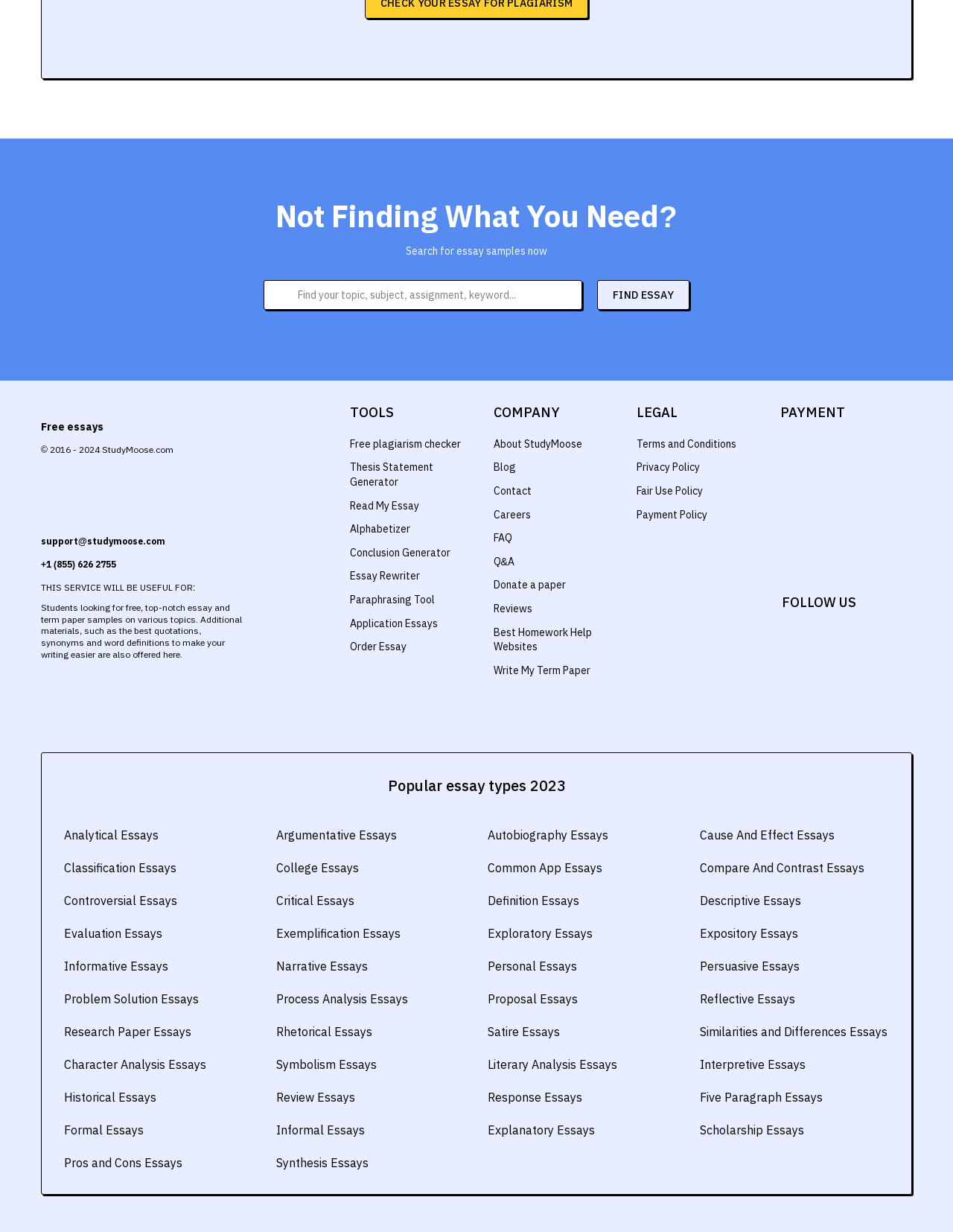Given the webpage screenshot and the description, determine the bounding box coordinates (top-left x, top-left y, bottom-right x, bottom-right y) that define the location of the UI element matching this description: Response Essays

[0.512, 0.884, 0.711, 0.898]